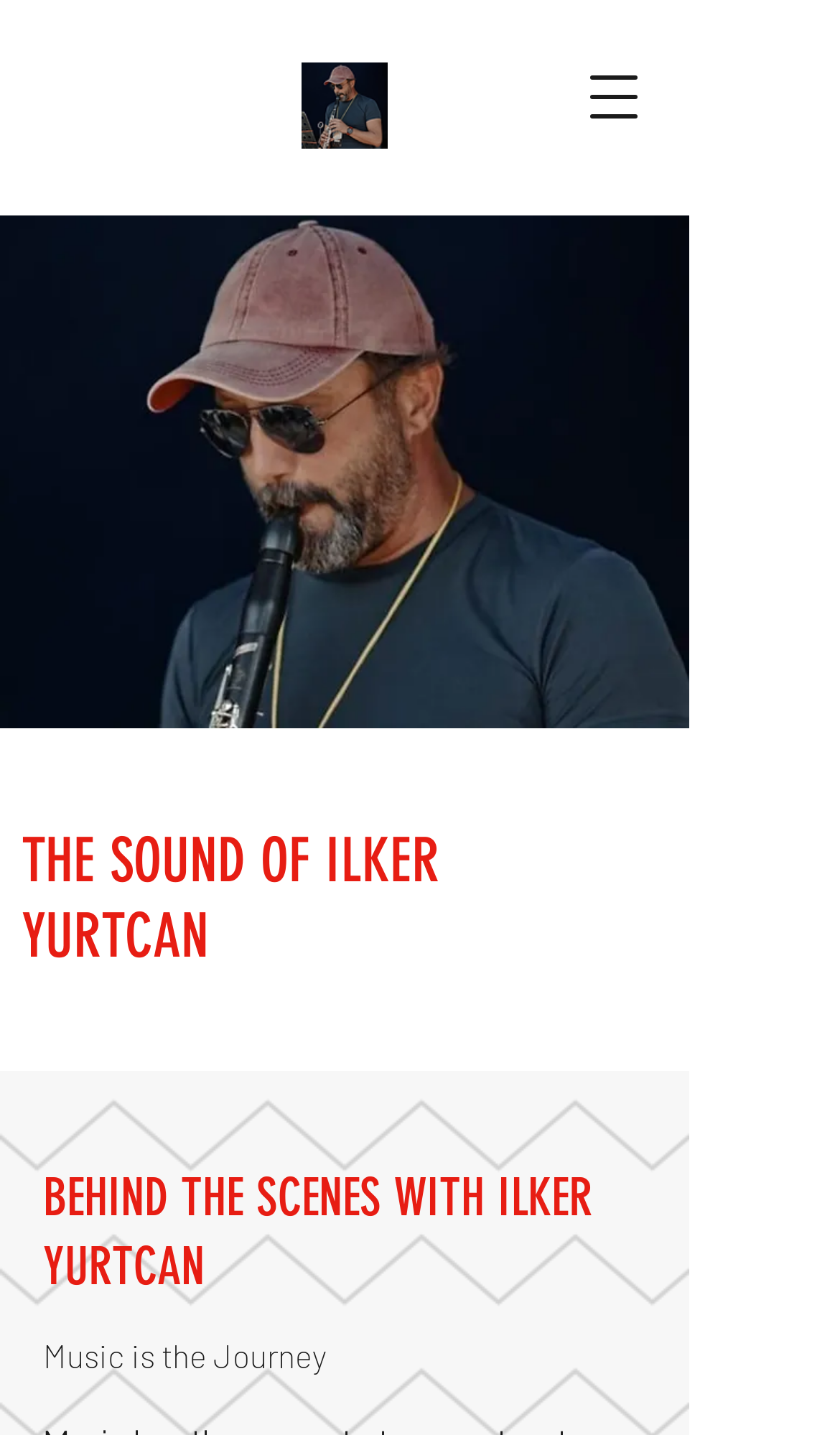Find the bounding box coordinates corresponding to the UI element with the description: "aria-label="Open navigation menu"". The coordinates should be formatted as [left, top, right, bottom], with values as floats between 0 and 1.

[0.679, 0.038, 0.782, 0.098]